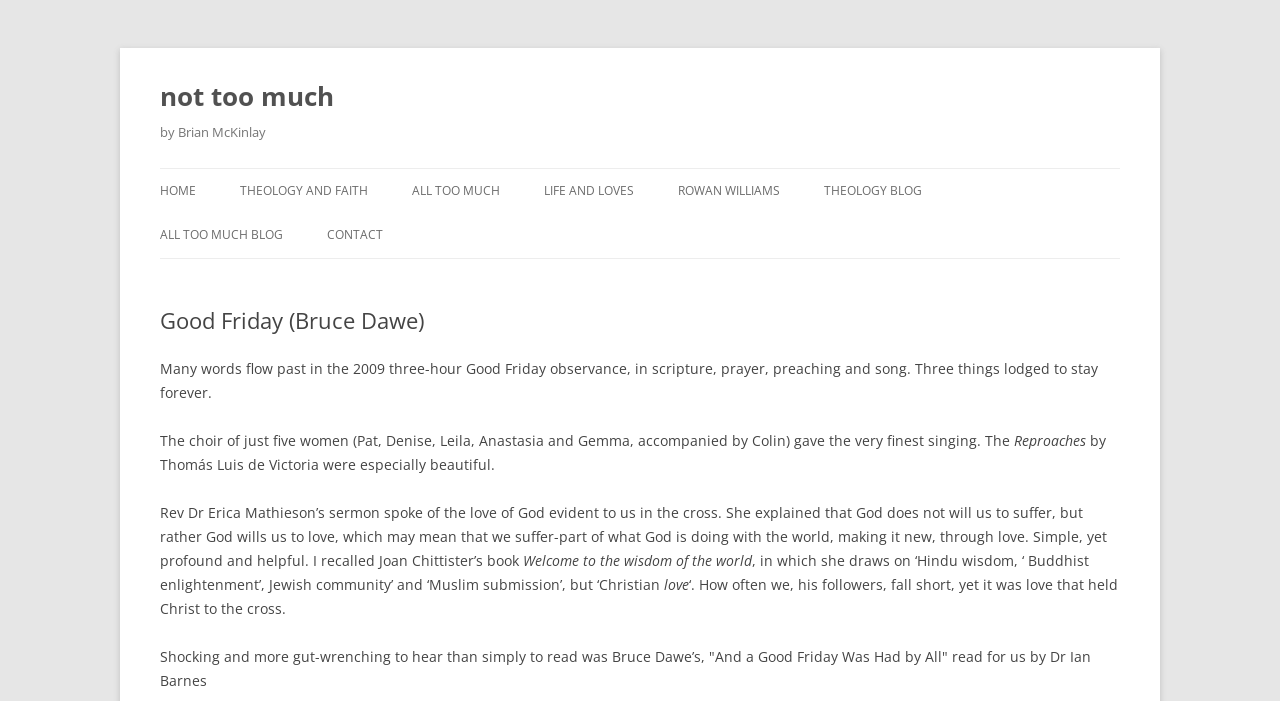Who read the poem 'And a Good Friday Was Had by All'?
Provide a detailed and well-explained answer to the question.

According to the webpage, Dr Ian Barnes read the poem 'And a Good Friday Was Had by All' by Bruce Dawe, which is mentioned in the text 'read for us by Dr Ian Barnes'.